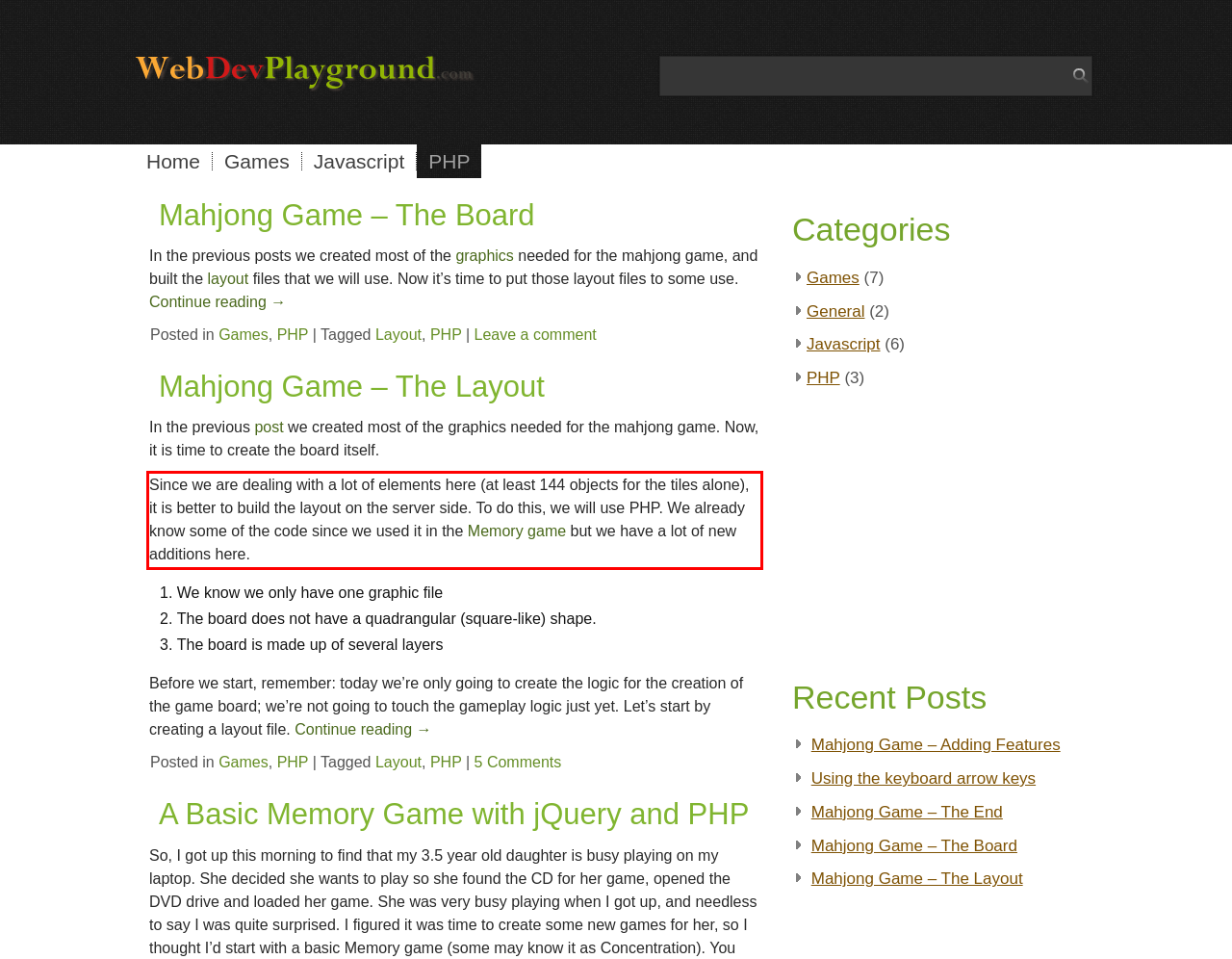With the provided screenshot of a webpage, locate the red bounding box and perform OCR to extract the text content inside it.

Since we are dealing with a lot of elements here (at least 144 objects for the tiles alone), it is better to build the layout on the server side. To do this, we will use PHP. We already know some of the code since we used it in the Memory game but we have a lot of new additions here.